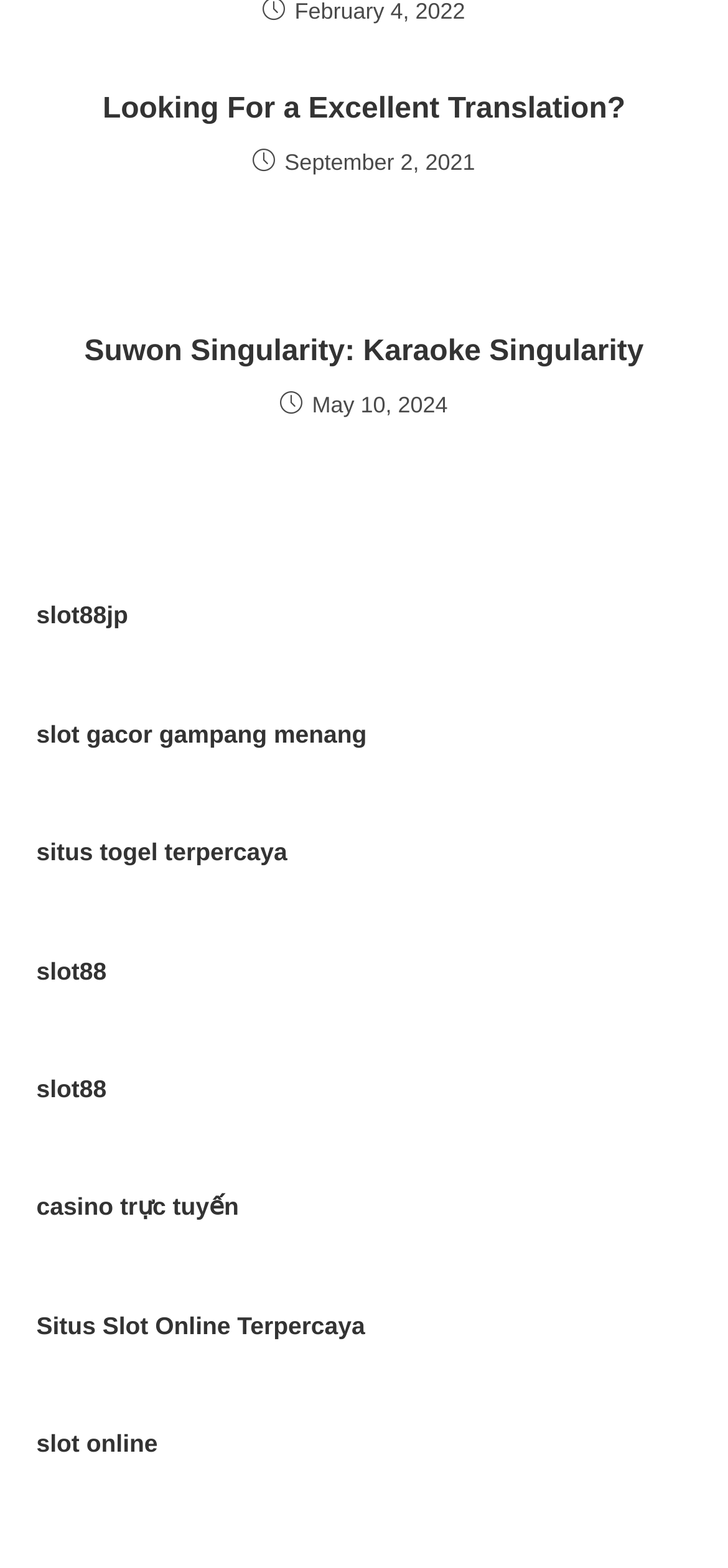Using floating point numbers between 0 and 1, provide the bounding box coordinates in the format (top-left x, top-left y, bottom-right x, bottom-right y). Locate the UI element described here: findurdate.com.au/black-christian-dating.html

None